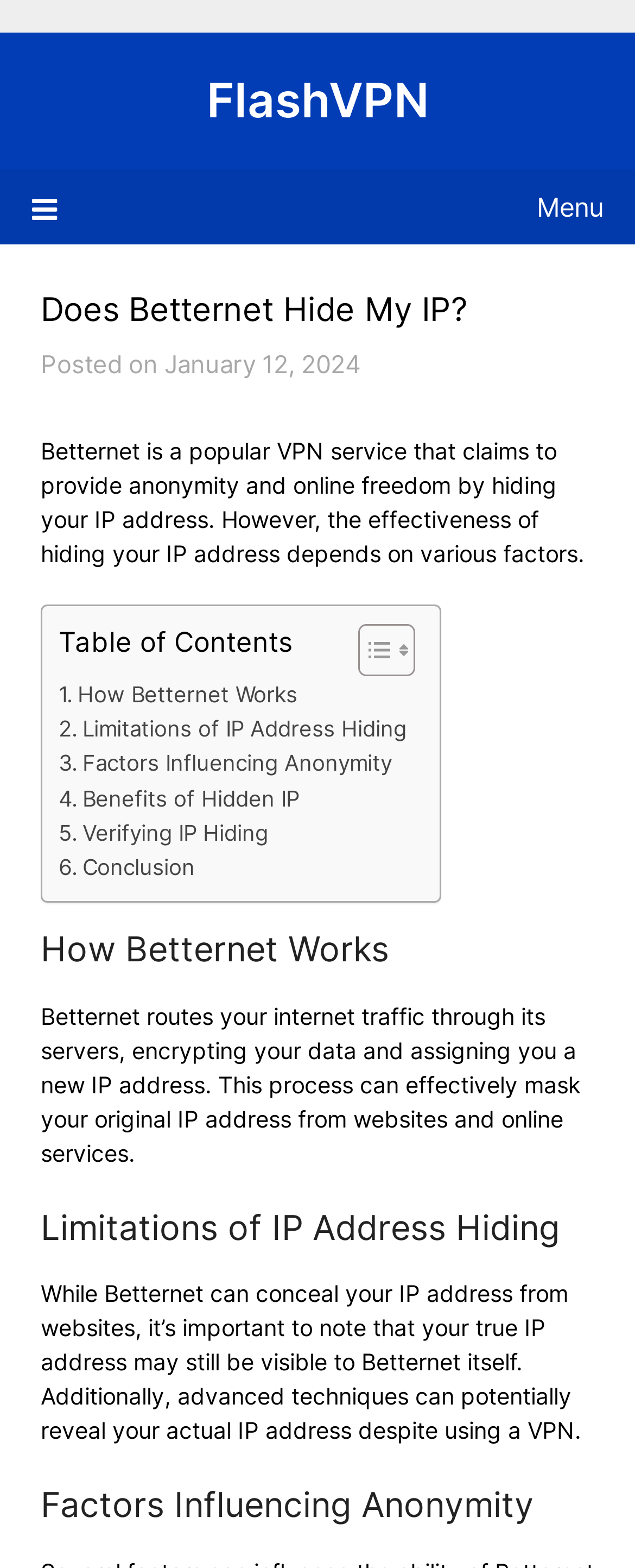Convey a detailed summary of the webpage, mentioning all key elements.

The webpage is about Betternet, a popular VPN service, and its ability to hide IP addresses. At the top, there is a link to "FlashVPN" and a menu icon with the text "Menu". Below the menu icon, there is a header section with the title "Does Betternet Hide My IP?" and a posted date "January 12, 2024". 

Following the header section, there is a paragraph of text that summarizes the purpose of Betternet and its limitations in hiding IP addresses. To the right of this paragraph, there is a table of contents section with links to different sections of the article, including "How Betternet Works", "Limitations of IP Address Hiding", "Factors Influencing Anonymity", and more. Each of these links has a toggle icon next to it.

Below the table of contents, there are several sections of the article, each with its own heading and descriptive text. The first section is "How Betternet Works", which explains how the VPN service routes internet traffic through its servers to mask IP addresses. The next section is "Limitations of IP Address Hiding", which discusses the limitations of Betternet's IP hiding capabilities. The following sections are "Factors Influencing Anonymity", and so on.